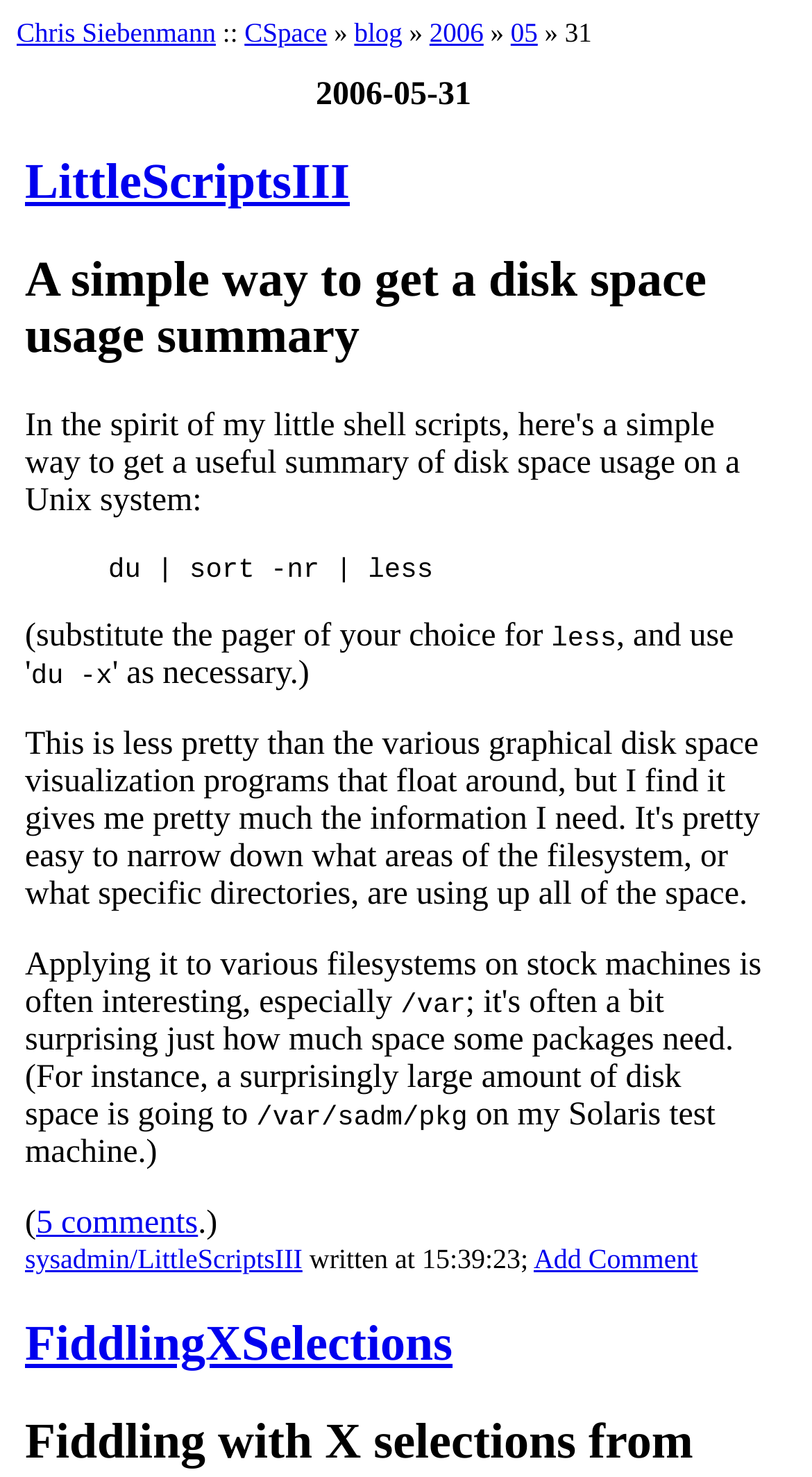Give a short answer to this question using one word or a phrase:
What is the title of the first article?

LittleScriptsIII